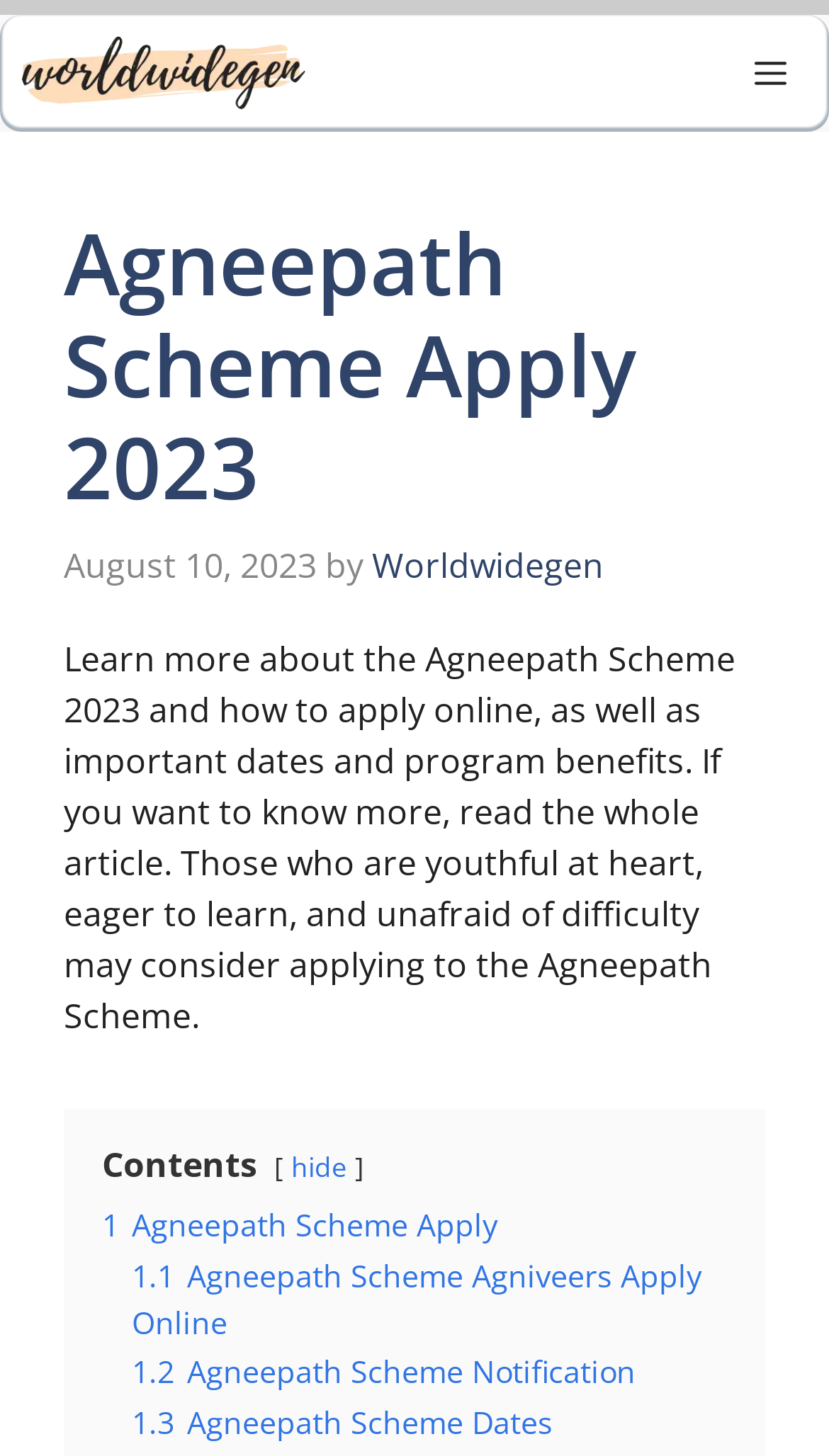Using the provided description title="Worldwidegen", find the bounding box coordinates for the UI element. Provide the coordinates in (top-left x, top-left y, bottom-right x, bottom-right y) format, ensuring all values are between 0 and 1.

[0.026, 0.01, 0.369, 0.09]